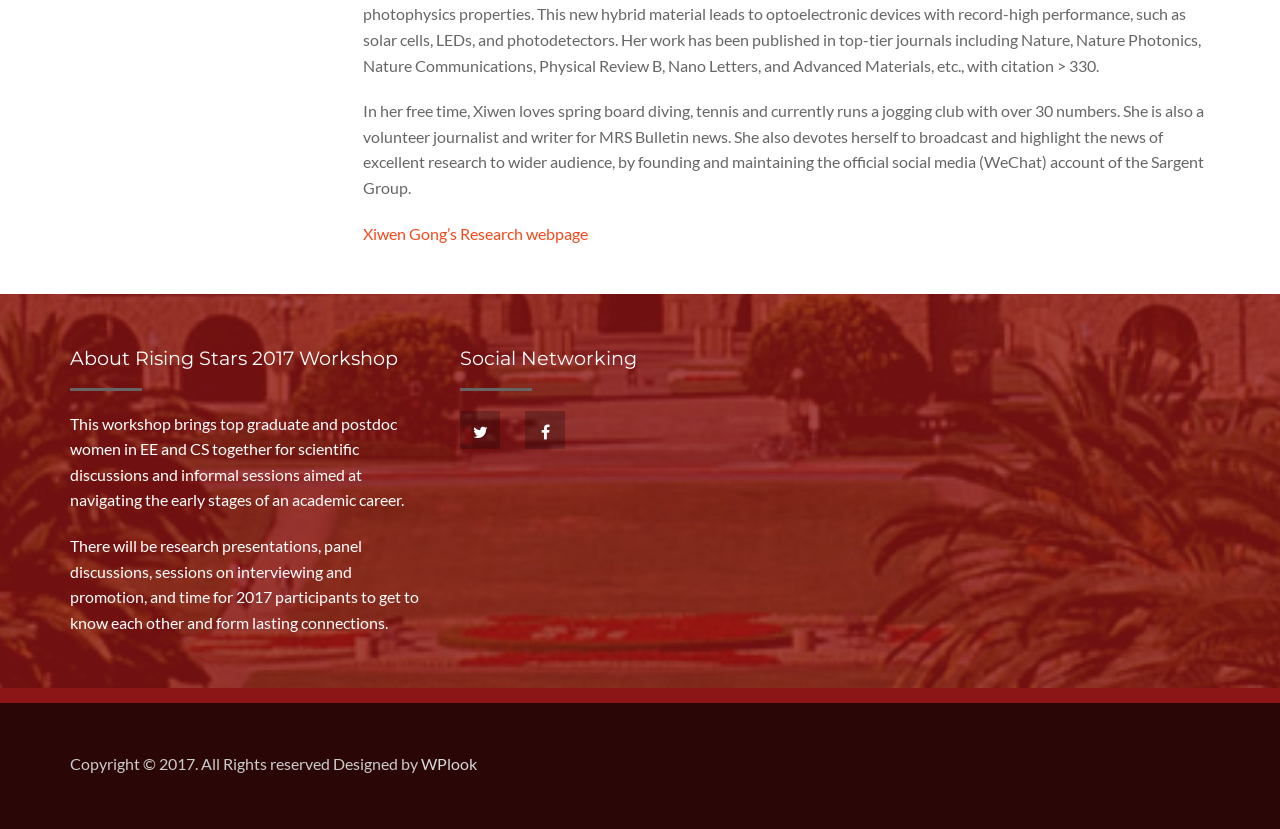Given the description of a UI element: "WPlook", identify the bounding box coordinates of the matching element in the webpage screenshot.

[0.329, 0.91, 0.373, 0.933]